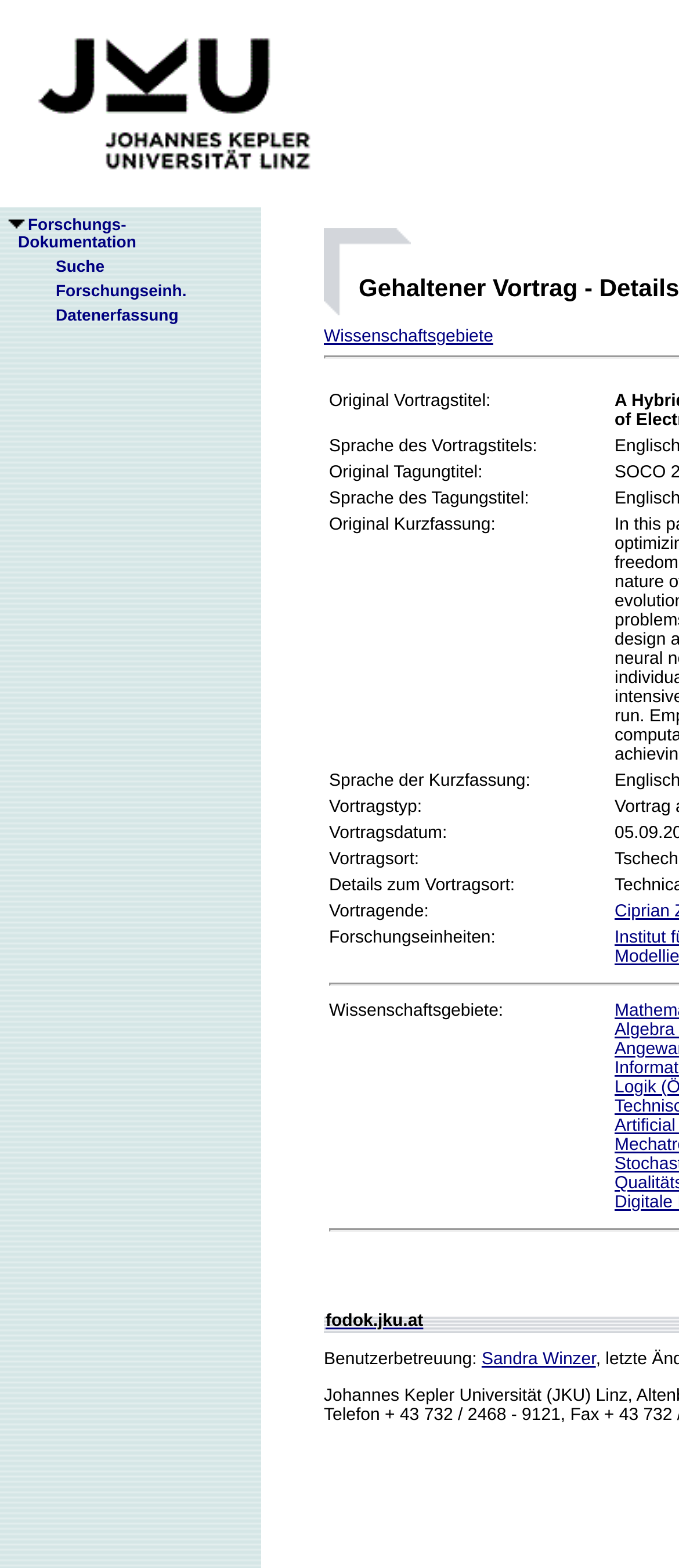Please provide a comprehensive answer to the question based on the screenshot: What is the URL of the research documentation website?

The URL of the research documentation website can be found at the bottom of the webpage, where it says 'fodok.jku.at'.